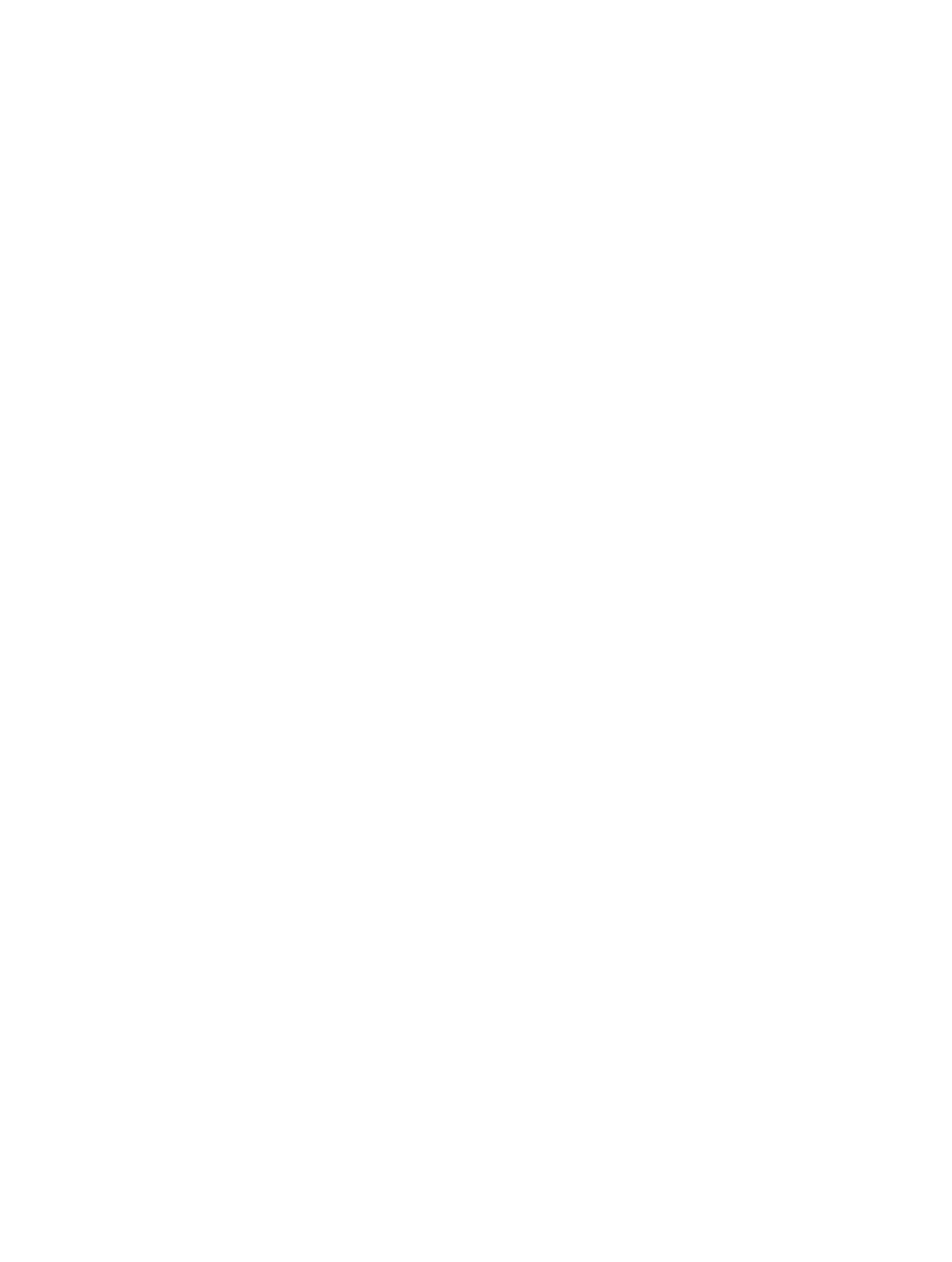Please determine the bounding box coordinates of the element's region to click in order to carry out the following instruction: "go to 管理登录 page". The coordinates should be four float numbers between 0 and 1, i.e., [left, top, right, bottom].

[0.389, 0.8, 0.546, 0.823]